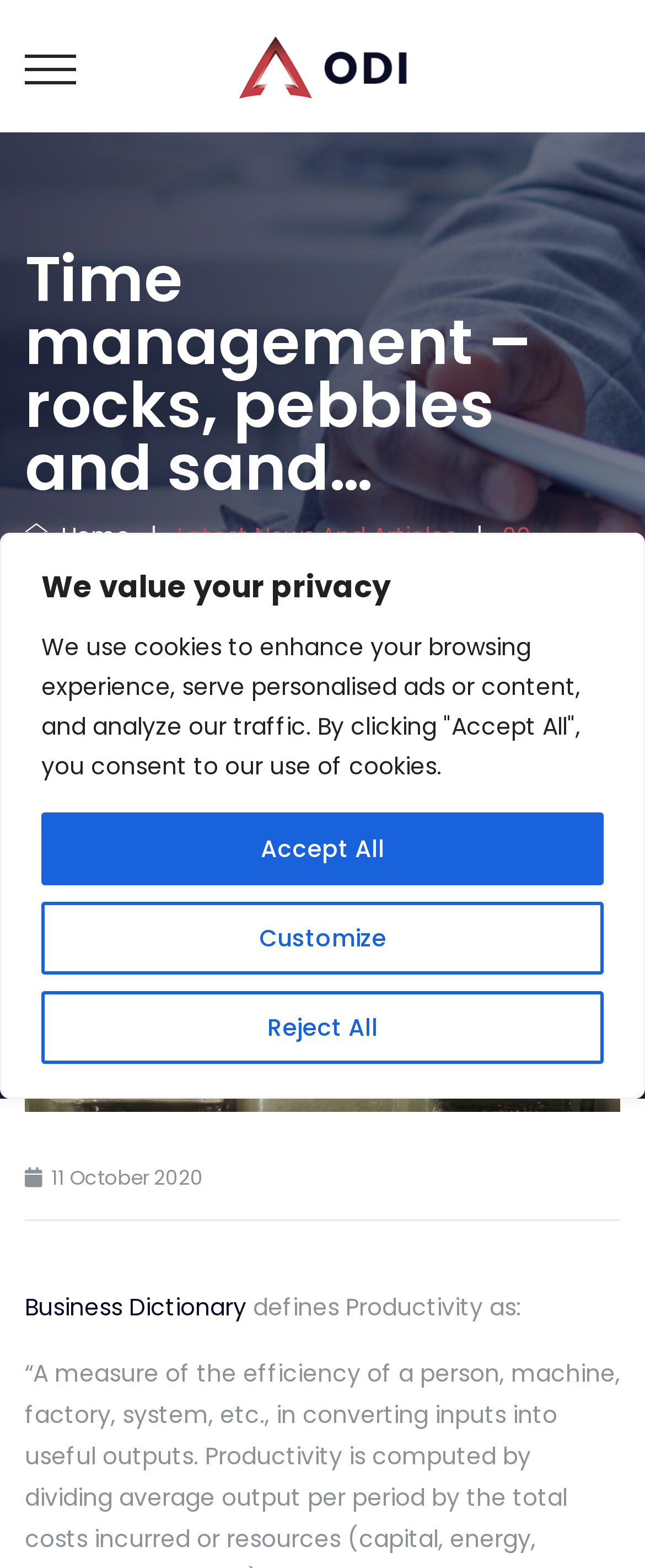Predict the bounding box of the UI element that fits this description: "4".

None